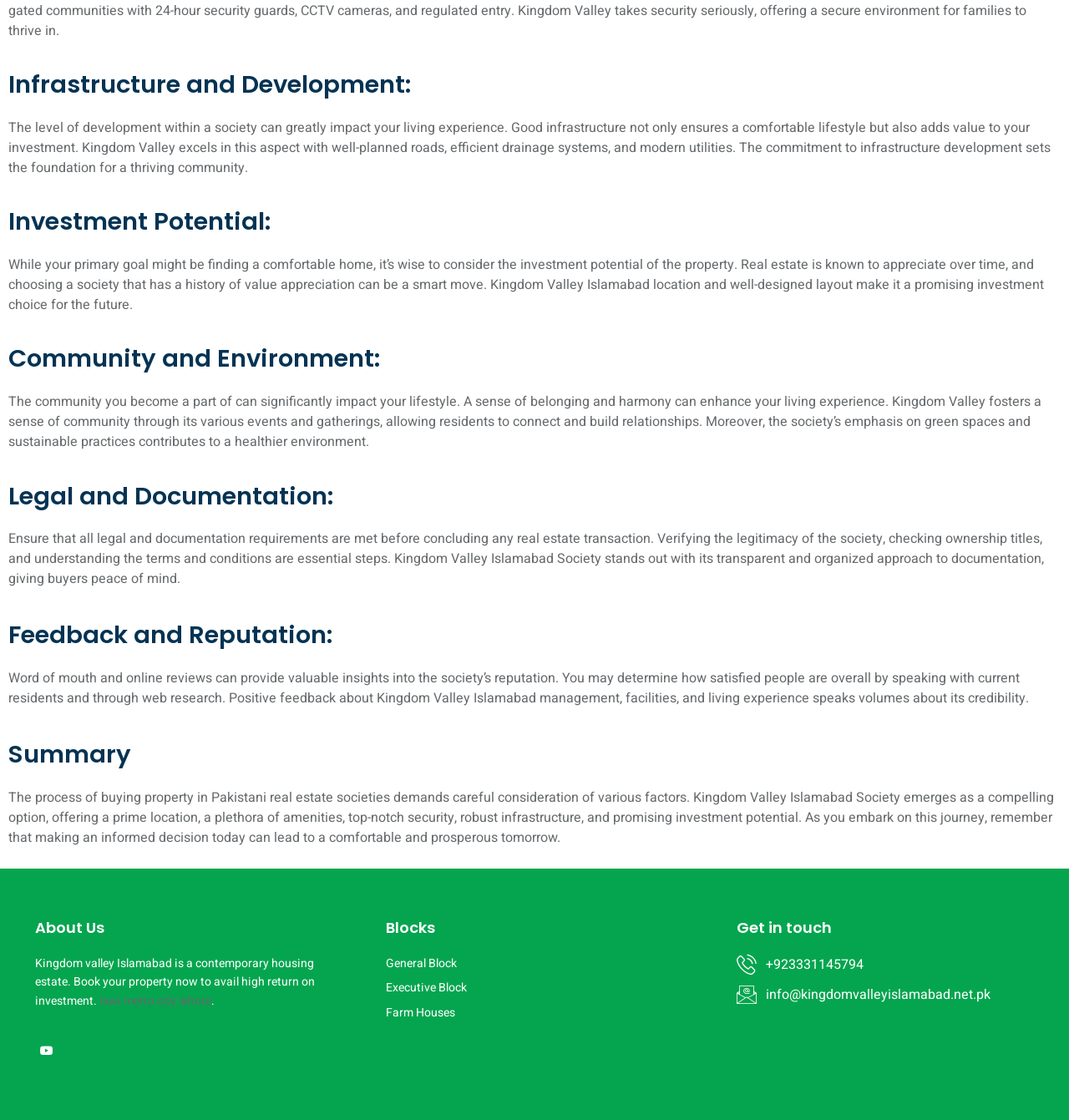Provide a short answer to the following question with just one word or phrase: What is the importance of documentation in Kingdom Valley?

Transparent and organized approach